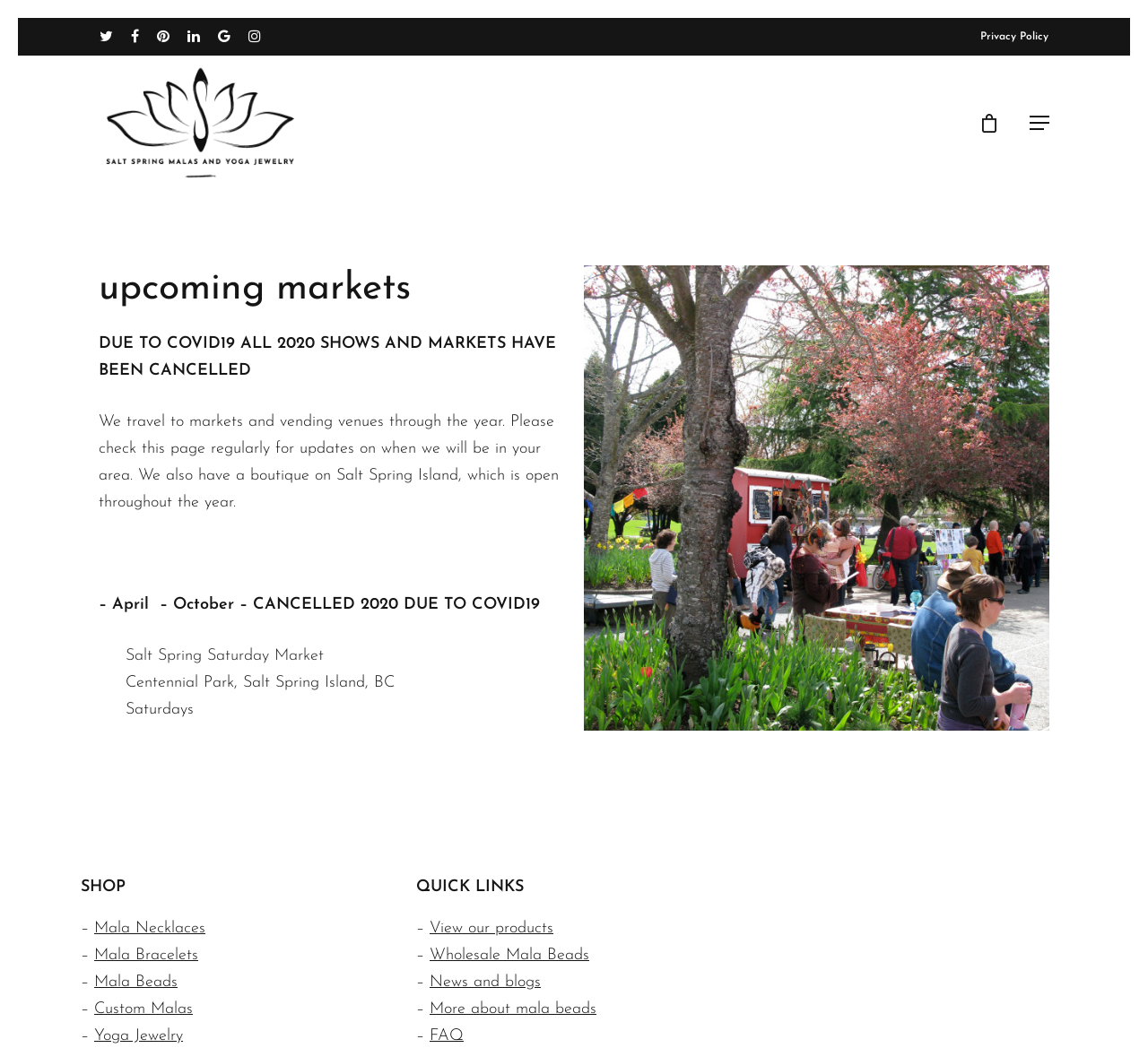What type of products are sold in the boutique?
Answer with a single word or phrase by referring to the visual content.

Mala Beads and Yoga Jewelry